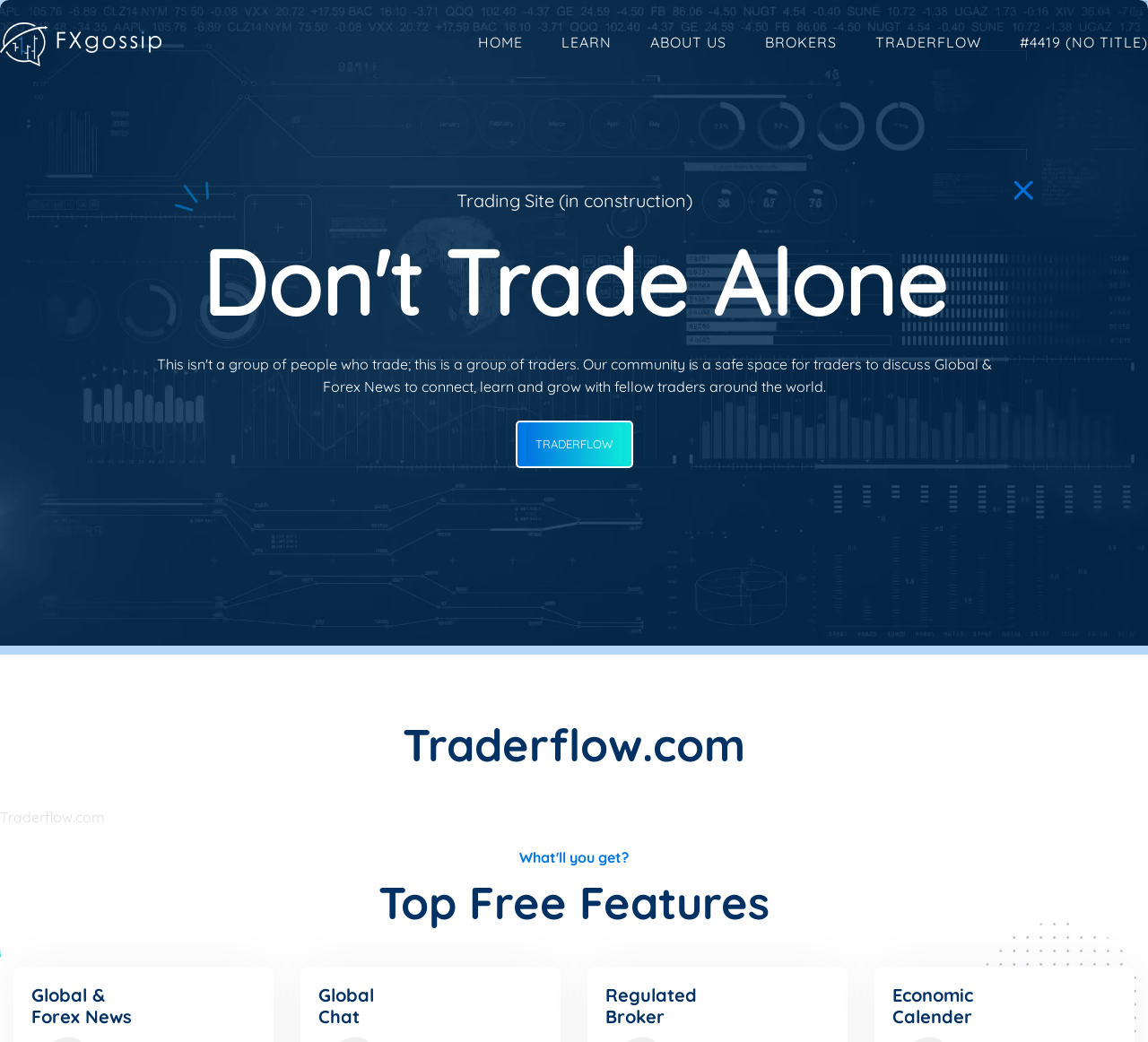Given the element description #4419 (no title), specify the bounding box coordinates of the corresponding UI element in the format (top-left x, top-left y, bottom-right x, bottom-right y). All values must be between 0 and 1.

[0.888, 0.032, 1.0, 0.053]